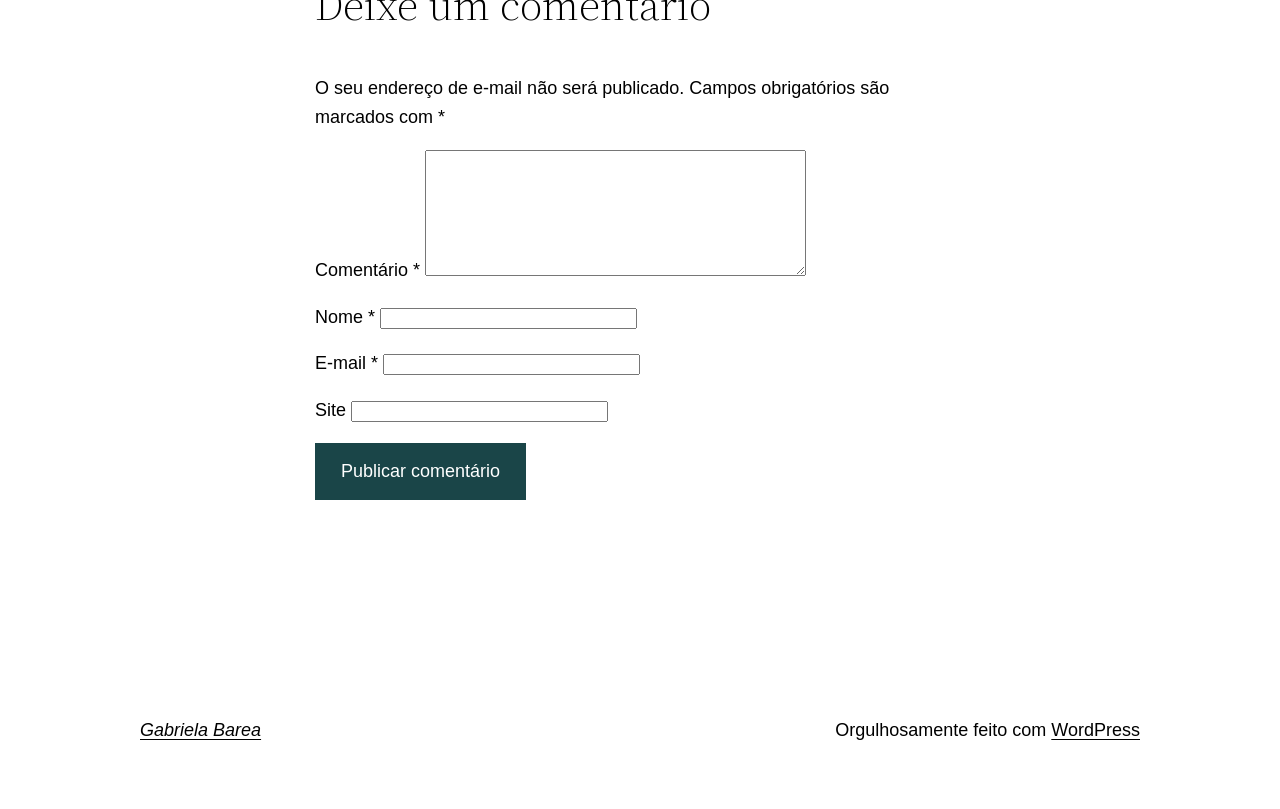Using the provided description: "parent_node: E-mail * aria-describedby="email-notes" name="email"", find the bounding box coordinates of the corresponding UI element. The output should be four float numbers between 0 and 1, in the format [left, top, right, bottom].

[0.299, 0.438, 0.5, 0.464]